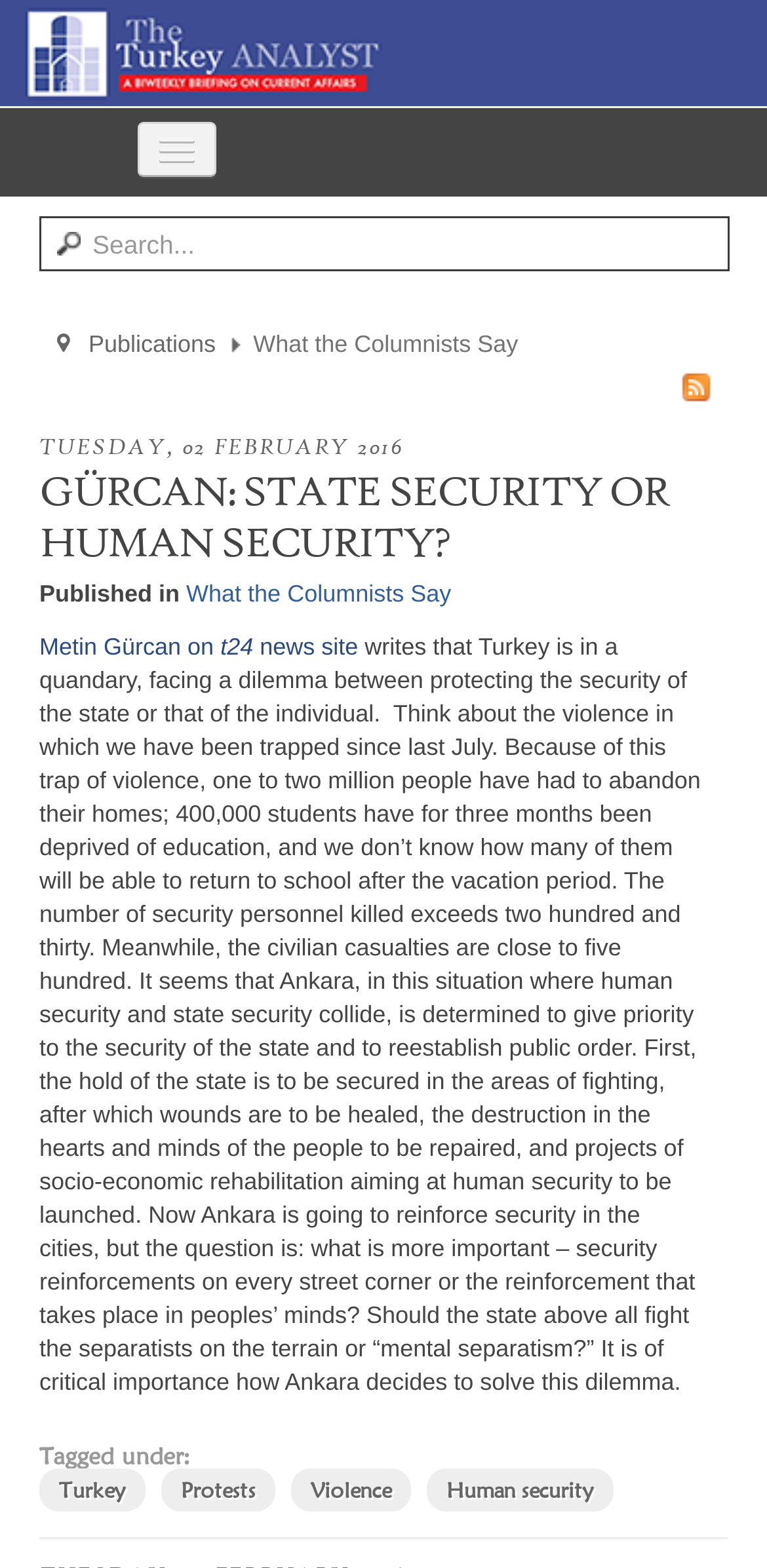What is the author of the article?
Carefully examine the image and provide a detailed answer to the question.

The author of the article can be inferred from the link 'Metin Gürcan on t24 news site' which is located below the title of the article.